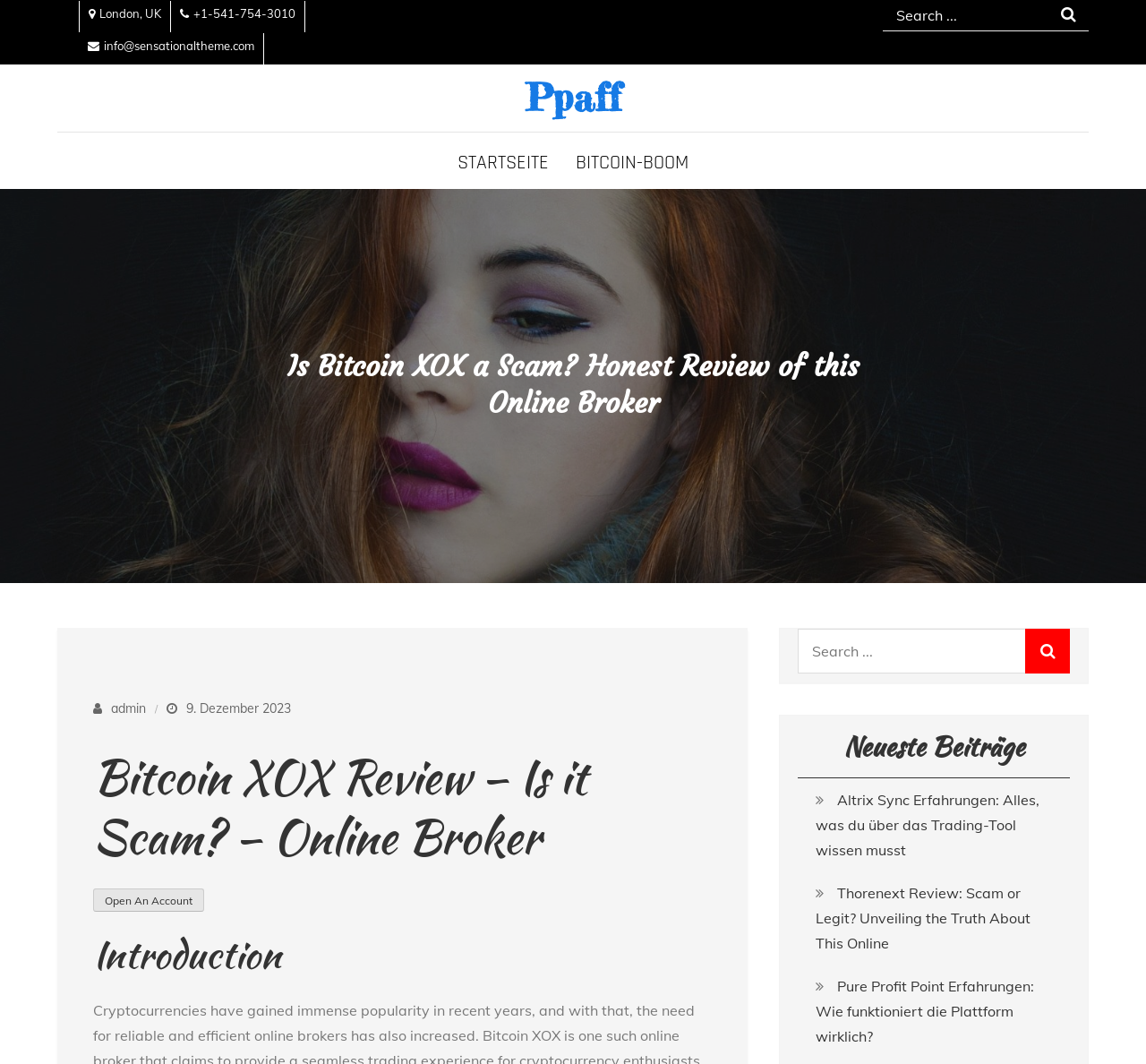Give a one-word or short phrase answer to this question: 
How many search boxes are there on the webpage?

2